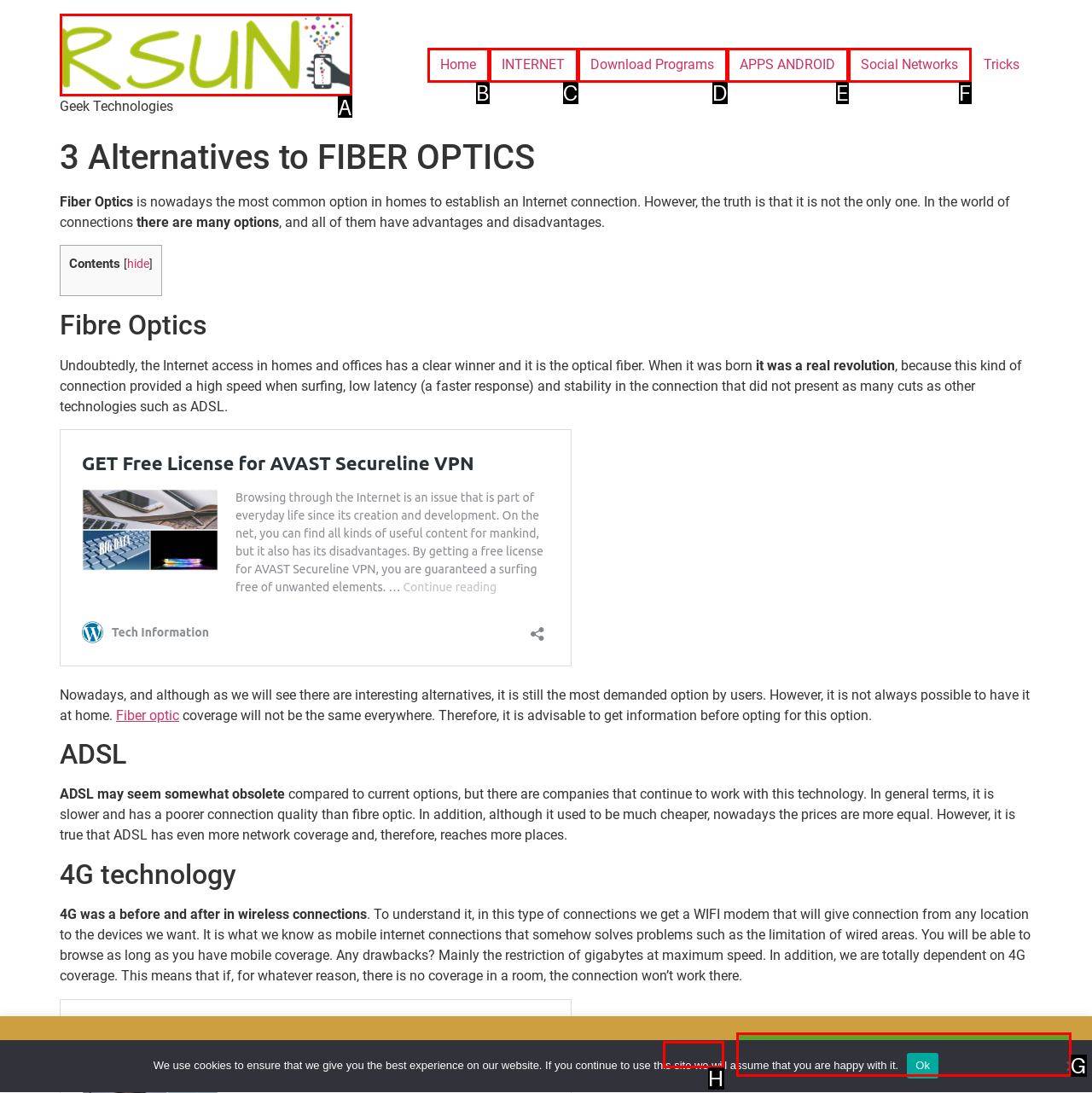Select the letter of the UI element that best matches: KEEP Watching the WEB
Answer with the letter of the correct option directly.

G